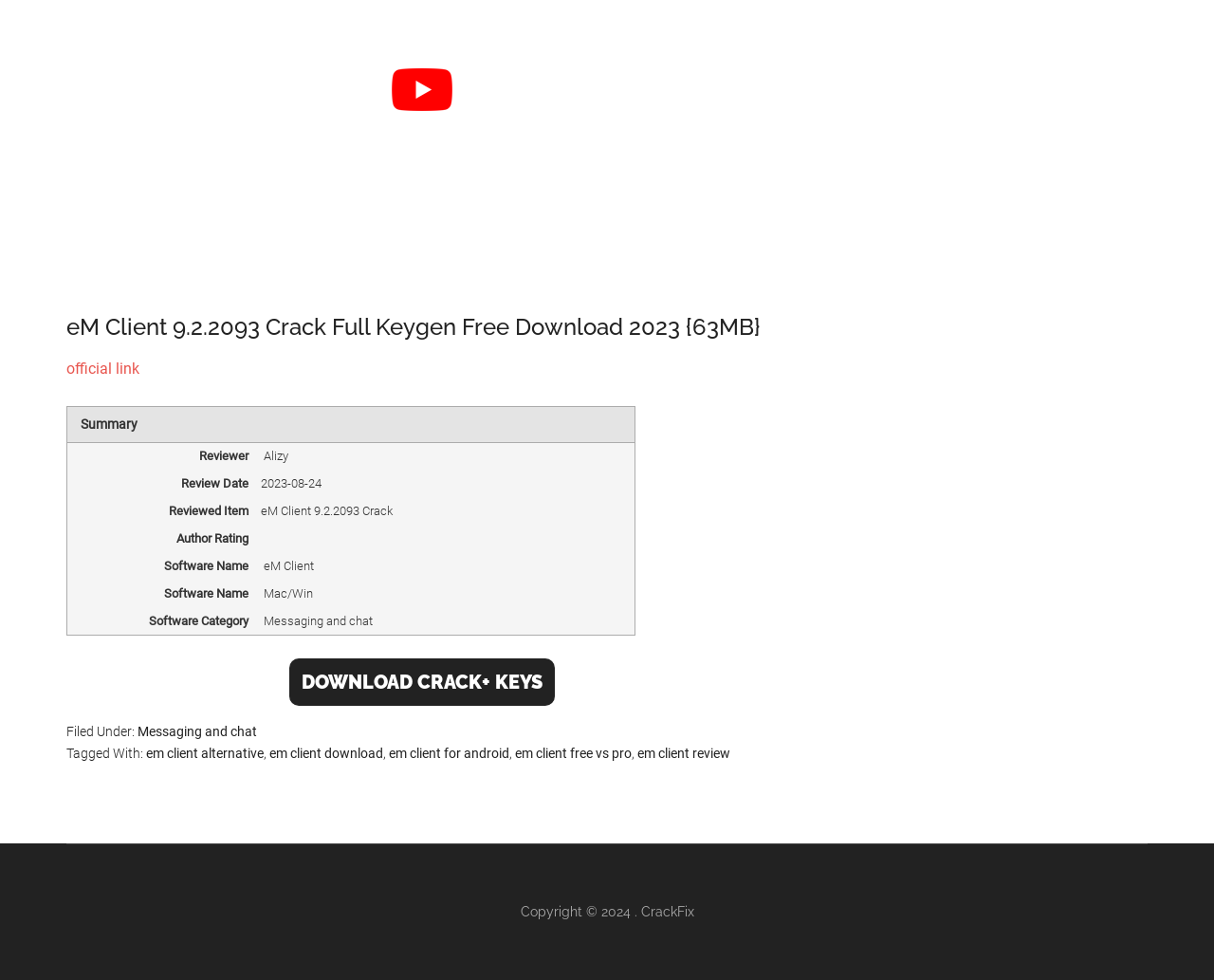Please find the bounding box coordinates of the element that you should click to achieve the following instruction: "Download CRACK+ KEYS". The coordinates should be presented as four float numbers between 0 and 1: [left, top, right, bottom].

[0.238, 0.688, 0.457, 0.707]